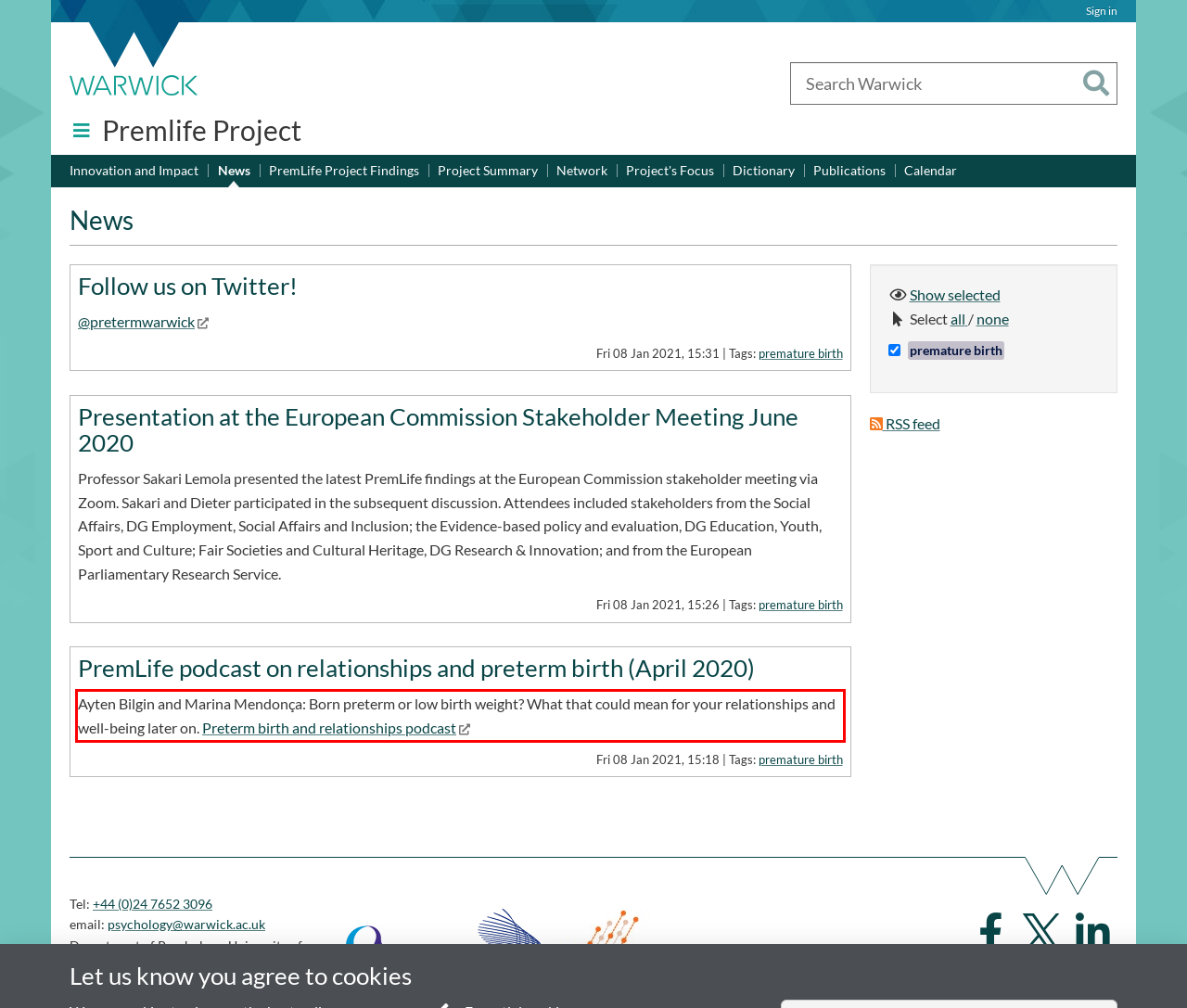Analyze the screenshot of a webpage where a red rectangle is bounding a UI element. Extract and generate the text content within this red bounding box.

Ayten Bilgin and Marina Mendonça: Born preterm or low birth weight? What that could mean for your relationships and well-being later on. Preterm birth and relationships podcast Link opens in a new window